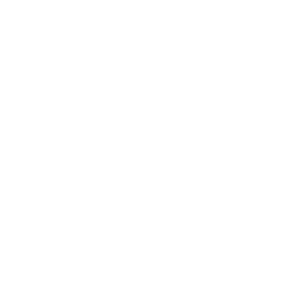Describe the image with as much detail as possible.

The image features the logo for the "Penthouse After Sunset," showcasing a sleek and enticing design that reflects luxurious allure. This image is likely part of a promotional setting on a website specializing in lingerie, highlighting various products. The associated text emphasizes the sophistication and charm of the collection, aimed at enhancing romantic occasions. The logo stands out as part of offering diverse lingerie options, appealing to individuals looking for elegant and stylish pieces. As seen in the context, this brand aims to captivate customers with elegance and quality, making it a notable choice for special moments.